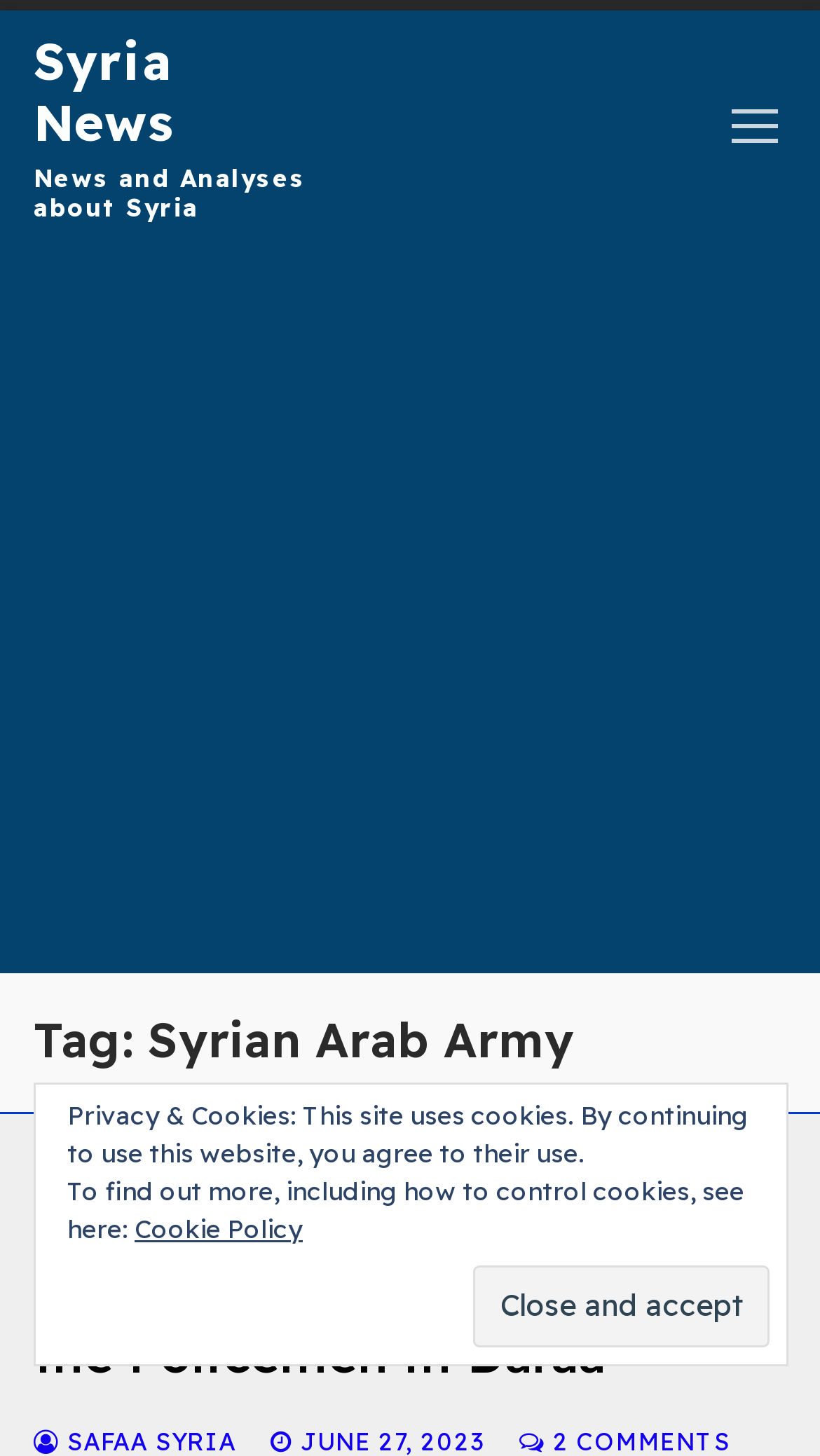Using the webpage screenshot, find the UI element described by Cookie Policy. Provide the bounding box coordinates in the format (top-left x, top-left y, bottom-right x, bottom-right y), ensuring all values are floating point numbers between 0 and 1.

[0.164, 0.833, 0.369, 0.855]